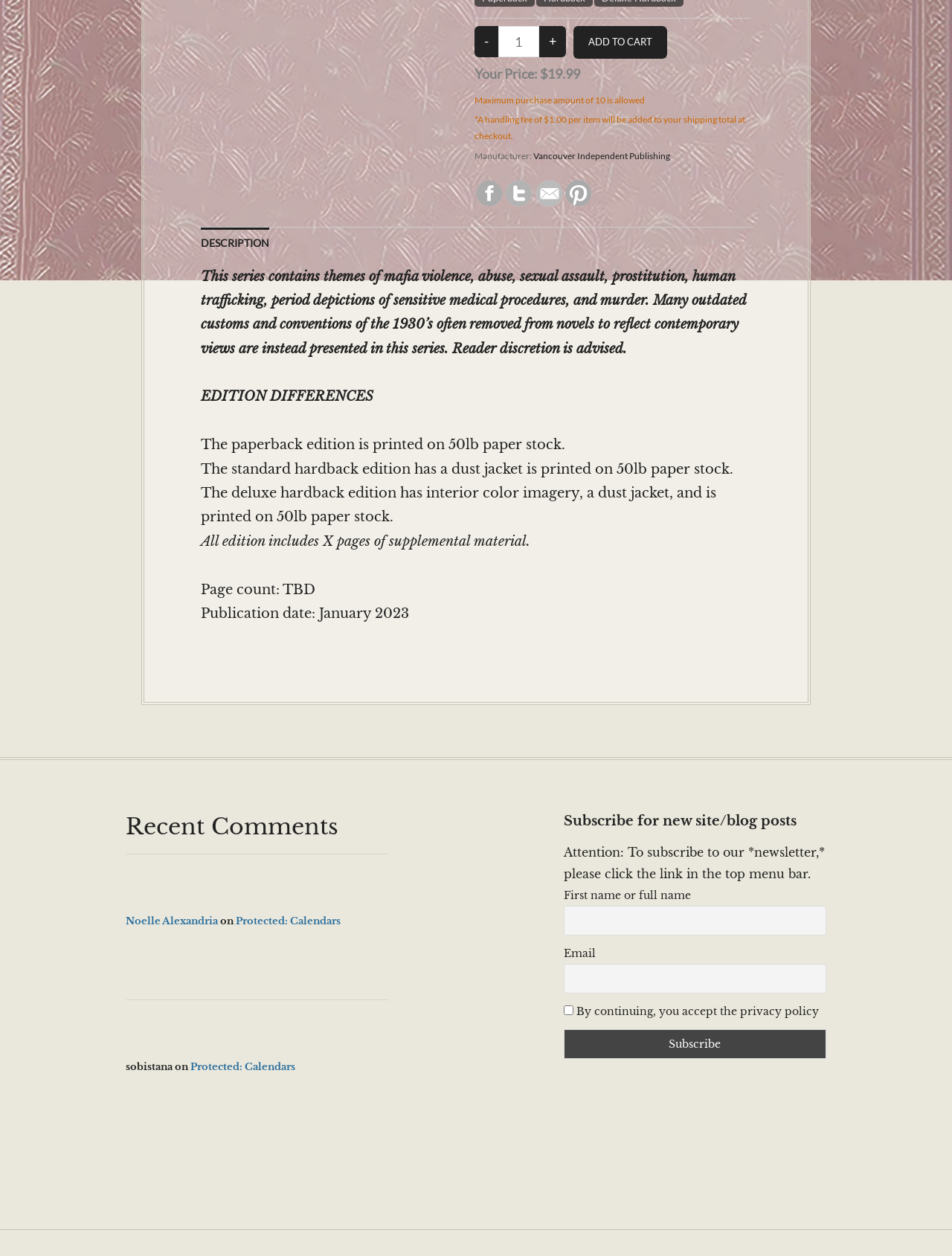Use a single word or phrase to answer the question:
What is the manufacturer of the product?

Vancouver Independent Publishing